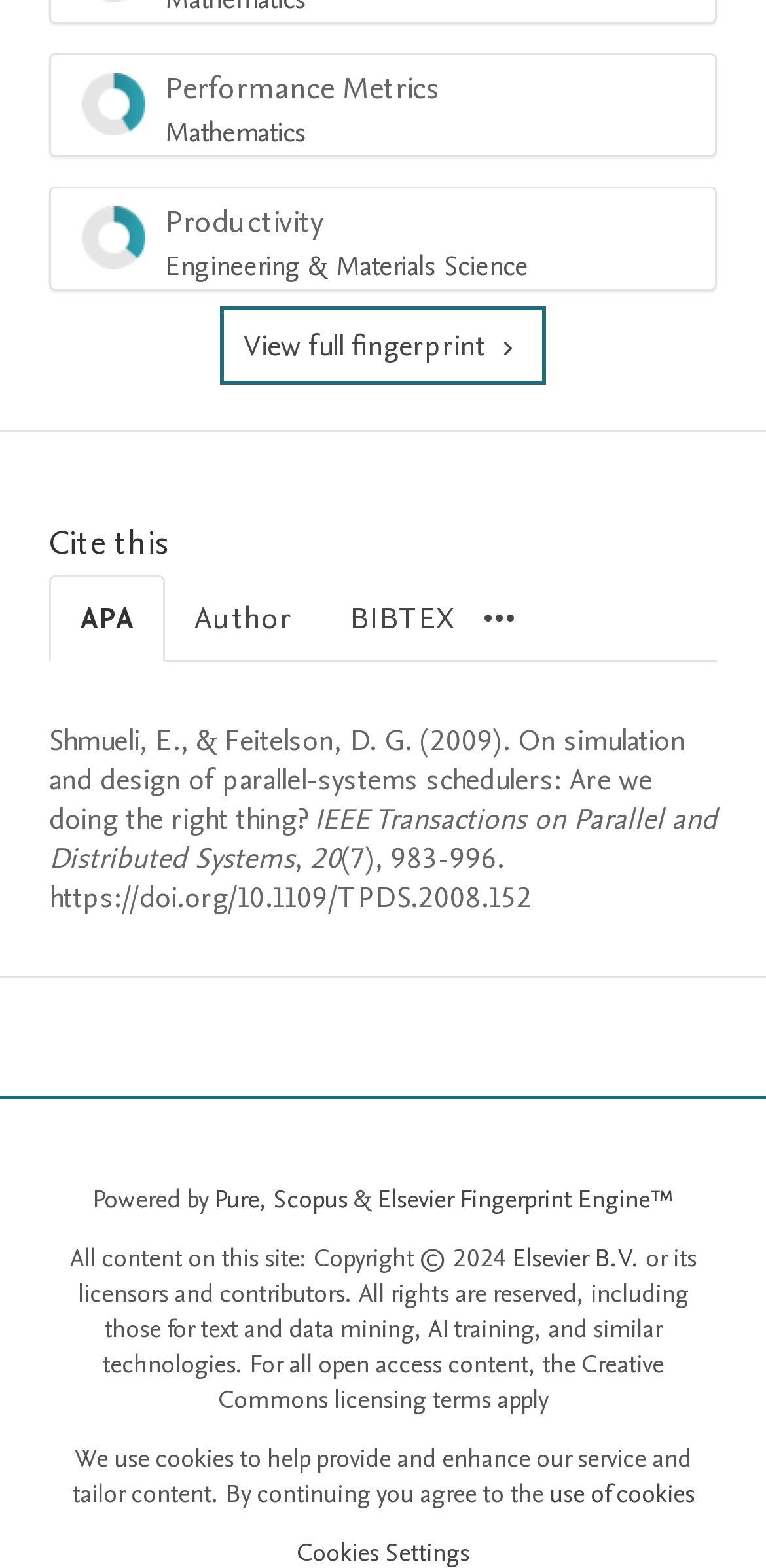Based on the element description: "Scopus", identify the bounding box coordinates for this UI element. The coordinates must be four float numbers between 0 and 1, listed as [left, top, right, bottom].

[0.356, 0.754, 0.454, 0.777]